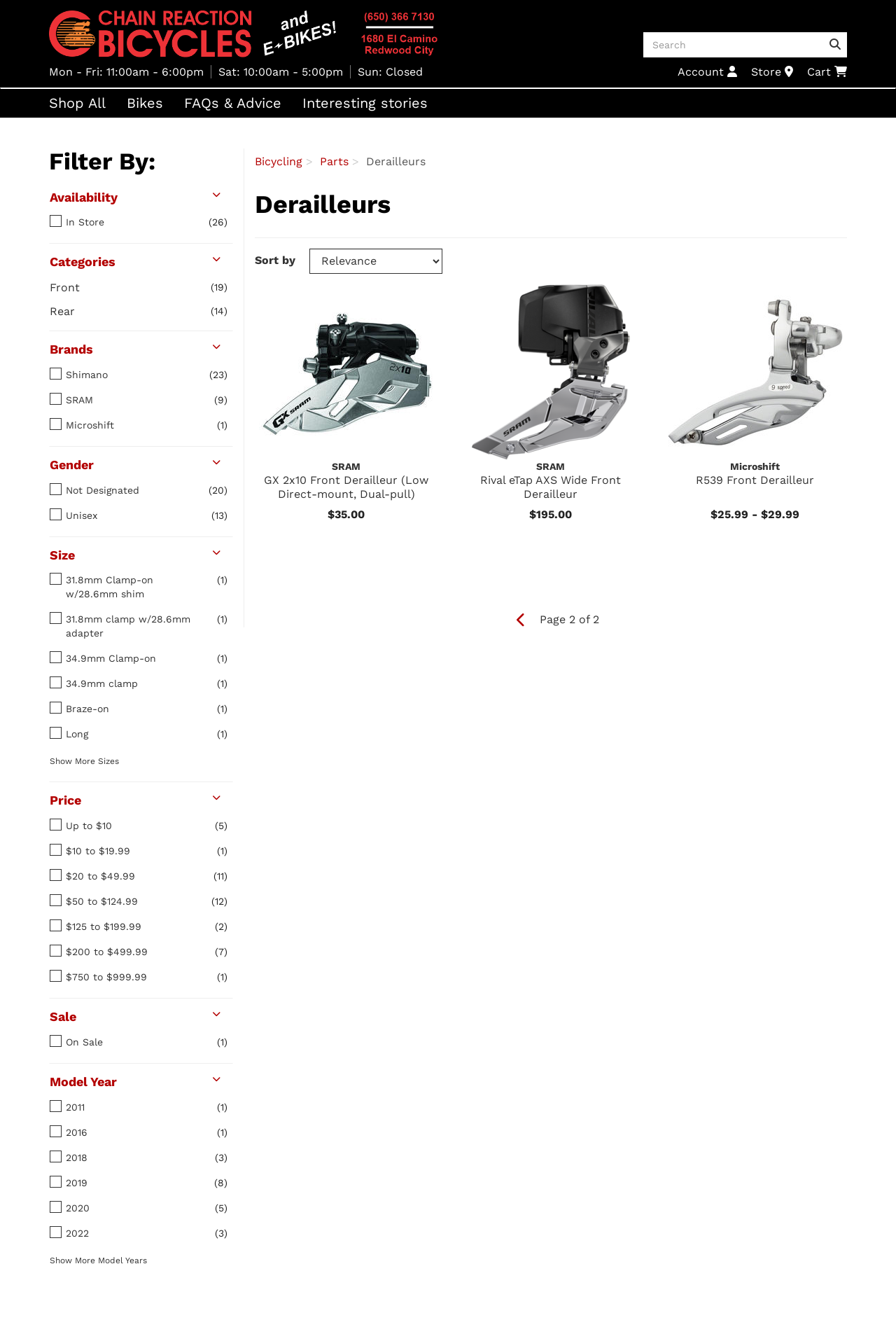Find the bounding box coordinates of the element I should click to carry out the following instruction: "Filter by availability".

[0.055, 0.138, 0.247, 0.159]